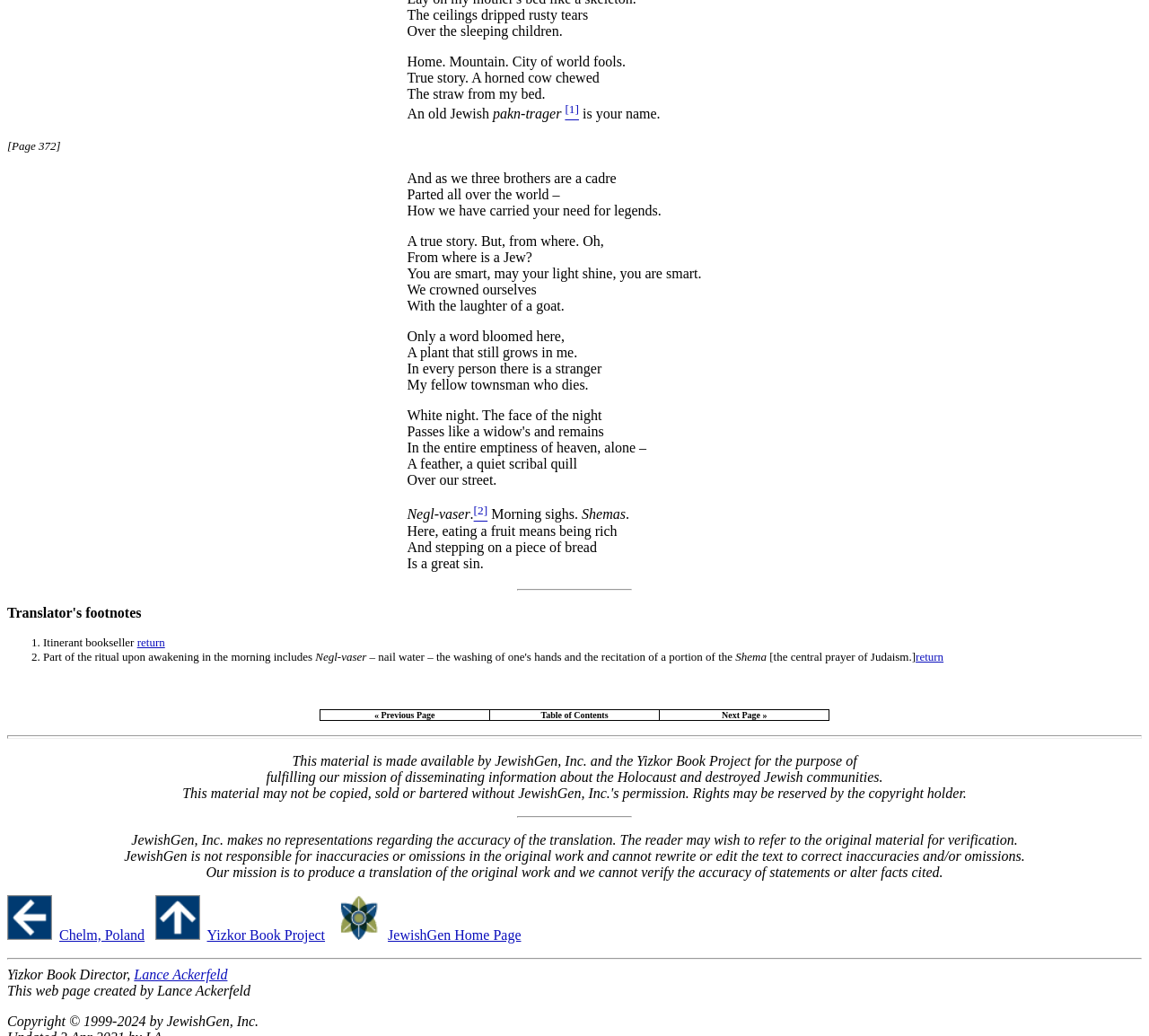Find the bounding box coordinates of the element you need to click on to perform this action: 'Click the link to the previous page'. The coordinates should be represented by four float values between 0 and 1, in the format [left, top, right, bottom].

[0.279, 0.685, 0.721, 0.695]